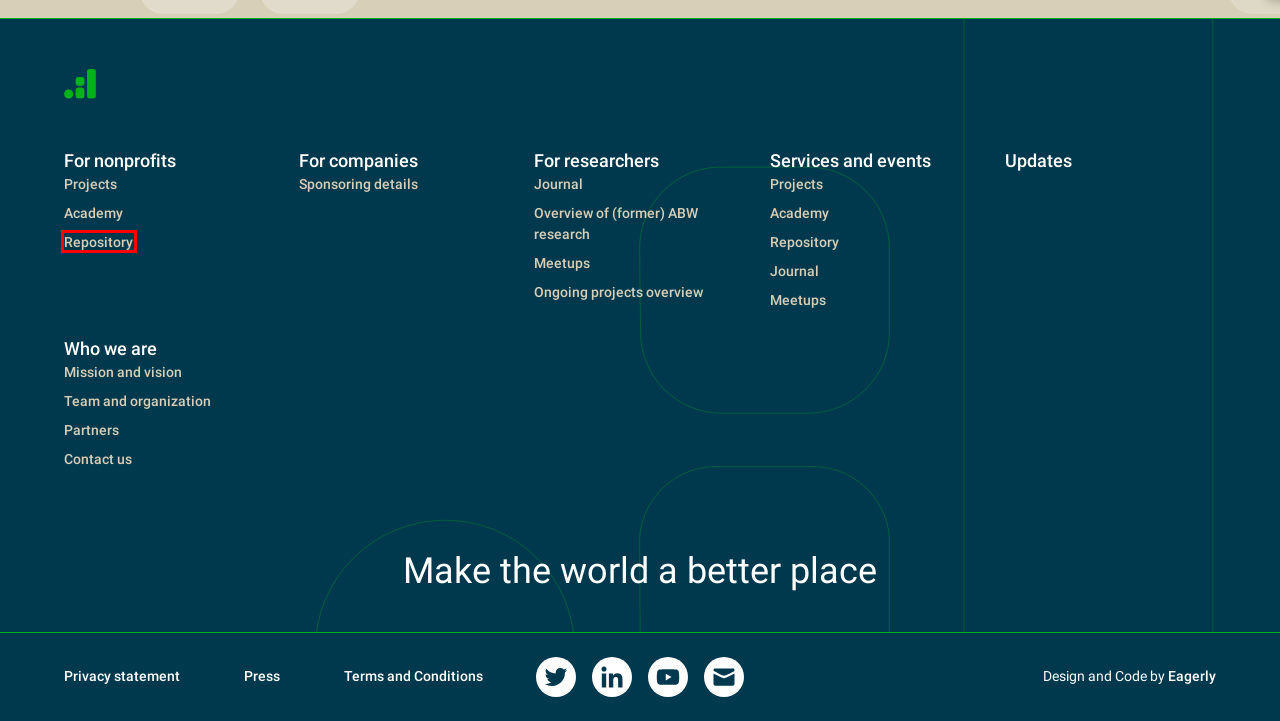You are provided a screenshot of a webpage featuring a red bounding box around a UI element. Choose the webpage description that most accurately represents the new webpage after clicking the element within the red bounding box. Here are the candidates:
A. ABW Academy - Analytics for a Better World
B. Privacy statement - Analytics for a Better World
C. For researchers - Analytics for a Better World
D. Sponsoring details - Analytics for a Better World
E. Uitgesproken digitale ervaringen
F. Analytics for a Better World Repository - Analytics for a Better World
G. For nonprofits - Analytics for a Better World
H. Team and organization - Analytics for a Better World

F